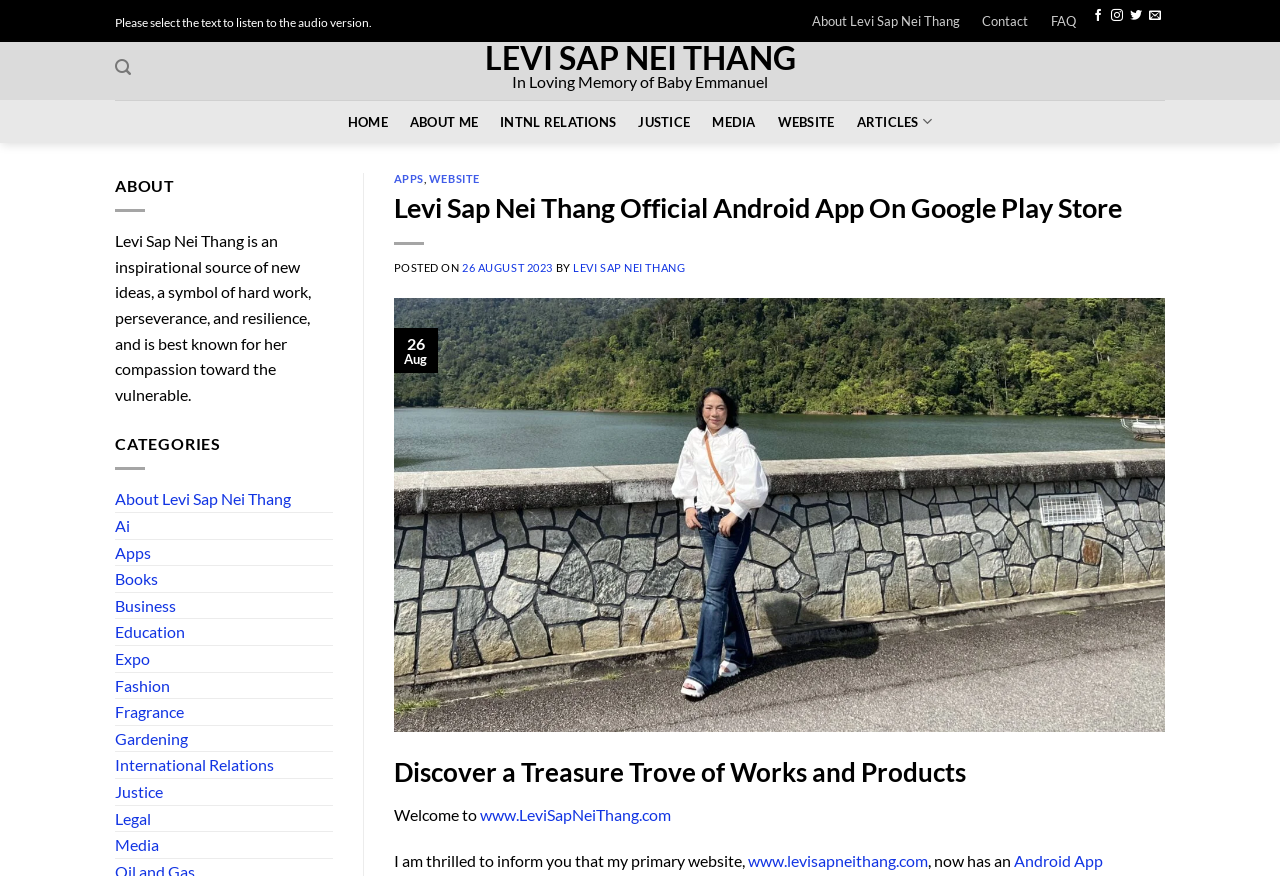Please specify the bounding box coordinates of the area that should be clicked to accomplish the following instruction: "Visit the home page". The coordinates should consist of four float numbers between 0 and 1, i.e., [left, top, right, bottom].

[0.264, 0.123, 0.31, 0.155]